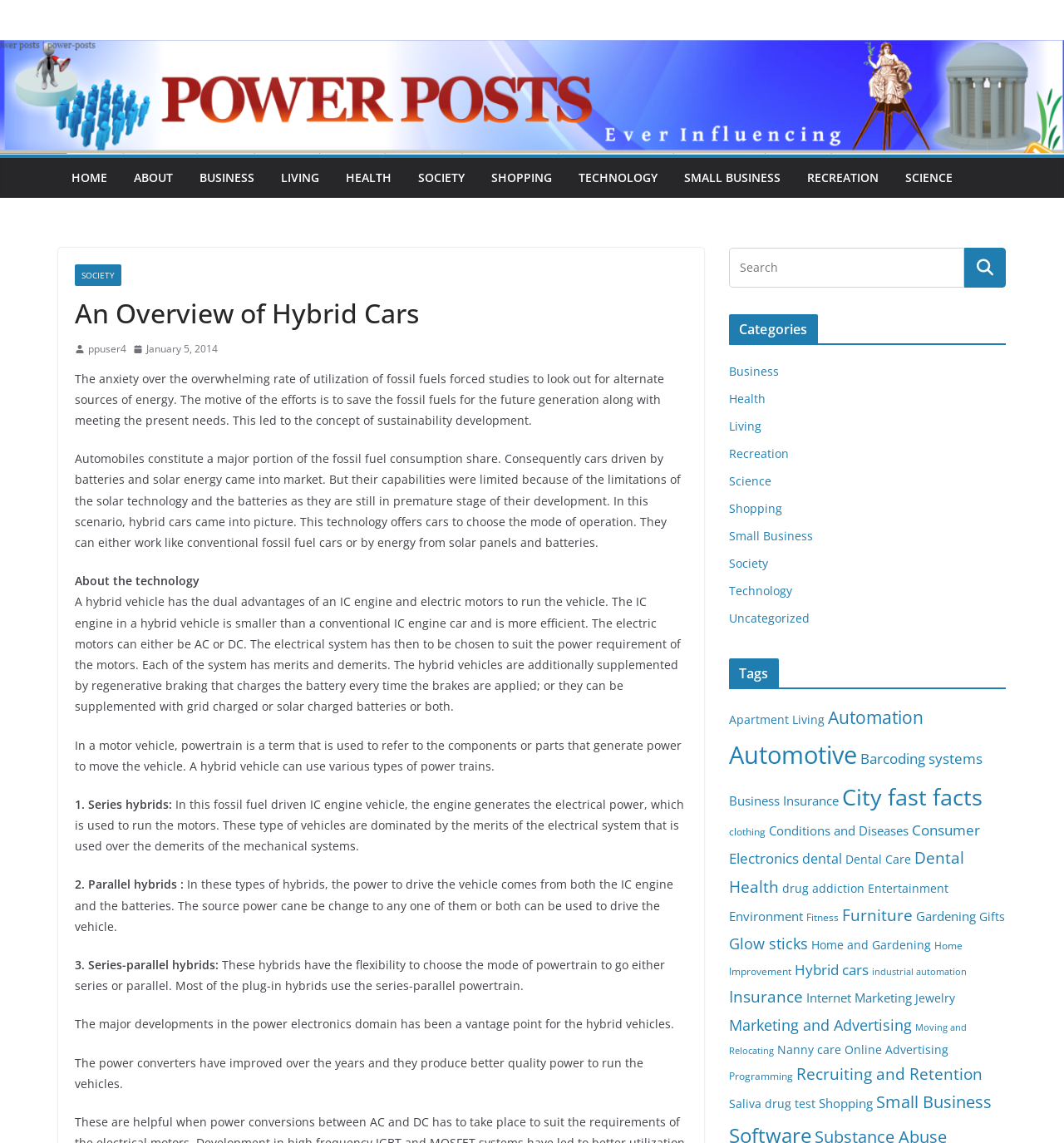Could you indicate the bounding box coordinates of the region to click in order to complete this instruction: "click HOME".

[0.067, 0.145, 0.101, 0.165]